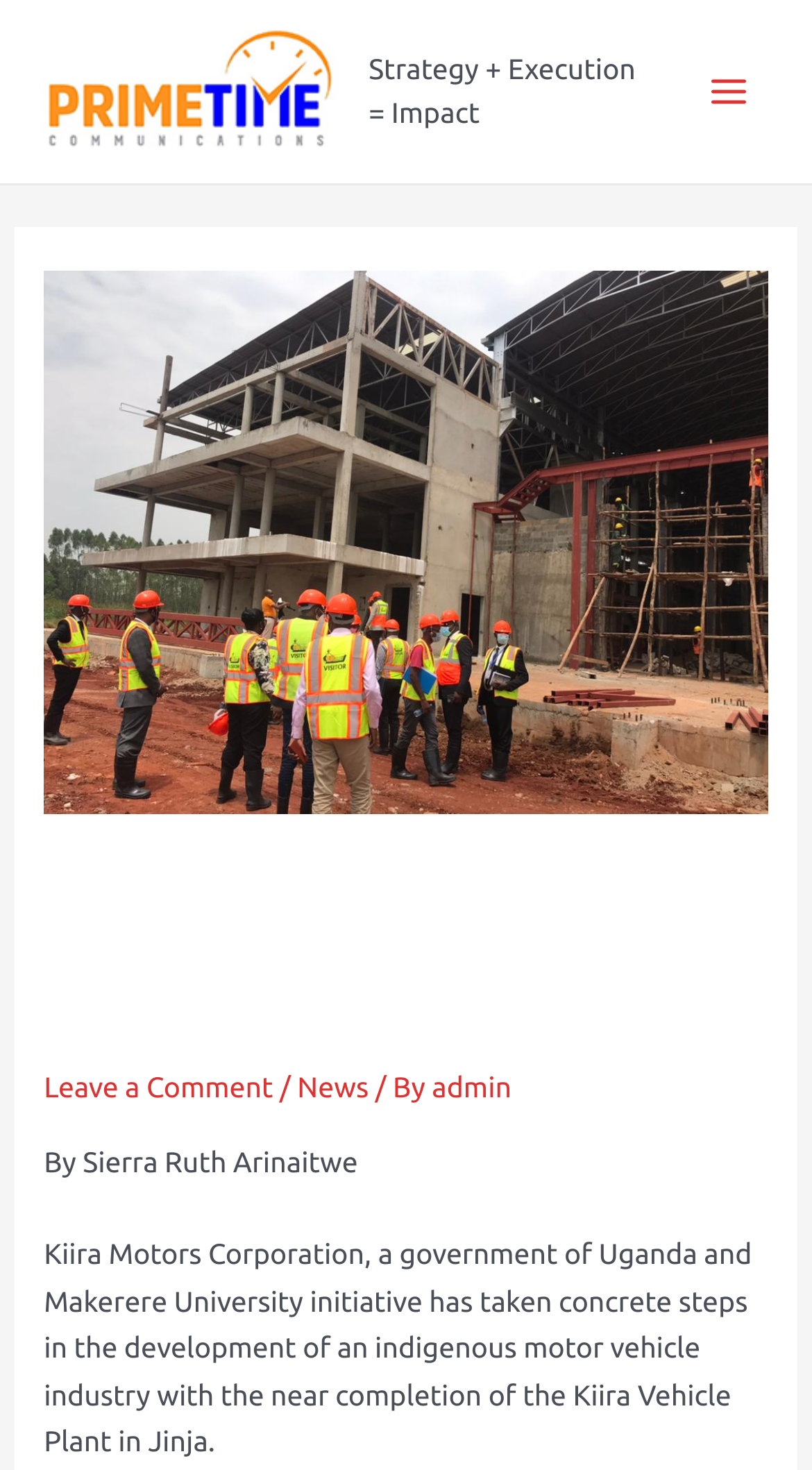Use a single word or phrase to answer the following:
What is being developed in Jinja?

Kiira Vehicle Plant